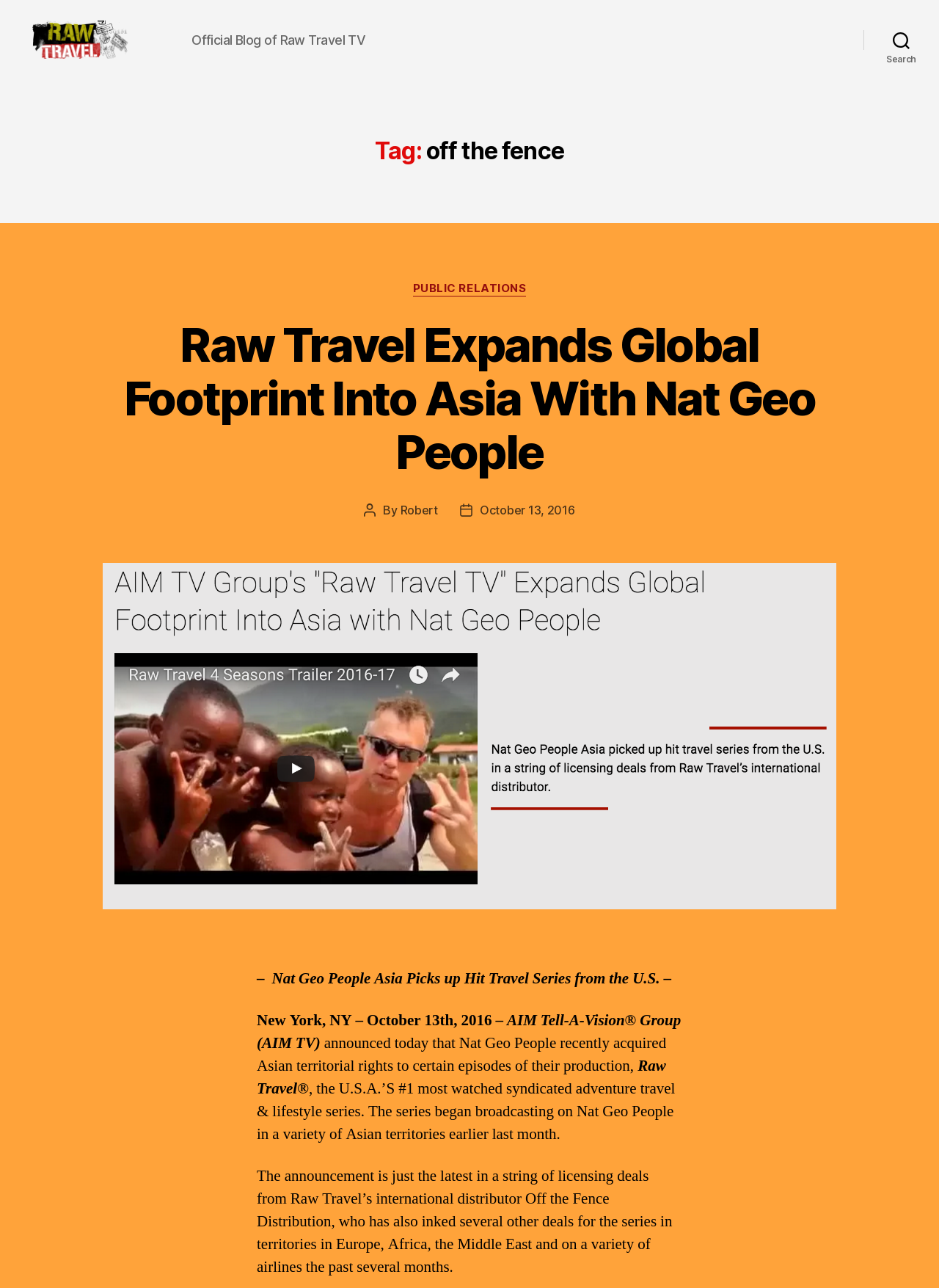What is the name of the blog?
Analyze the screenshot and provide a detailed answer to the question.

I determined the answer by looking at the link element with the text 'Raw Travel TV Blog' at the top of the webpage, which suggests that it is the name of the blog.